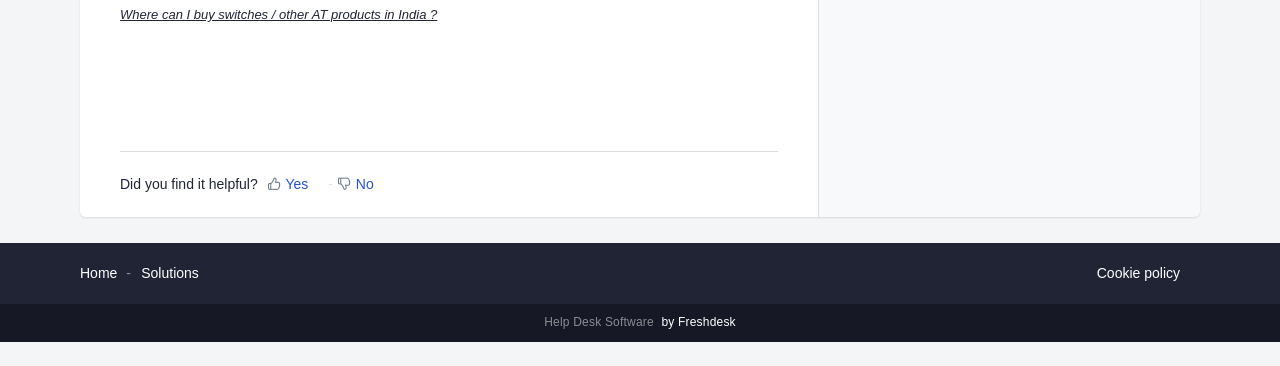From the details in the image, provide a thorough response to the question: What are the two options for answering 'Did you find it helpful?'?

I found the StaticText element 'Did you find it helpful?' and then looked for the adjacent elements, which are two StaticText elements with the text 'Yes' and 'No'.